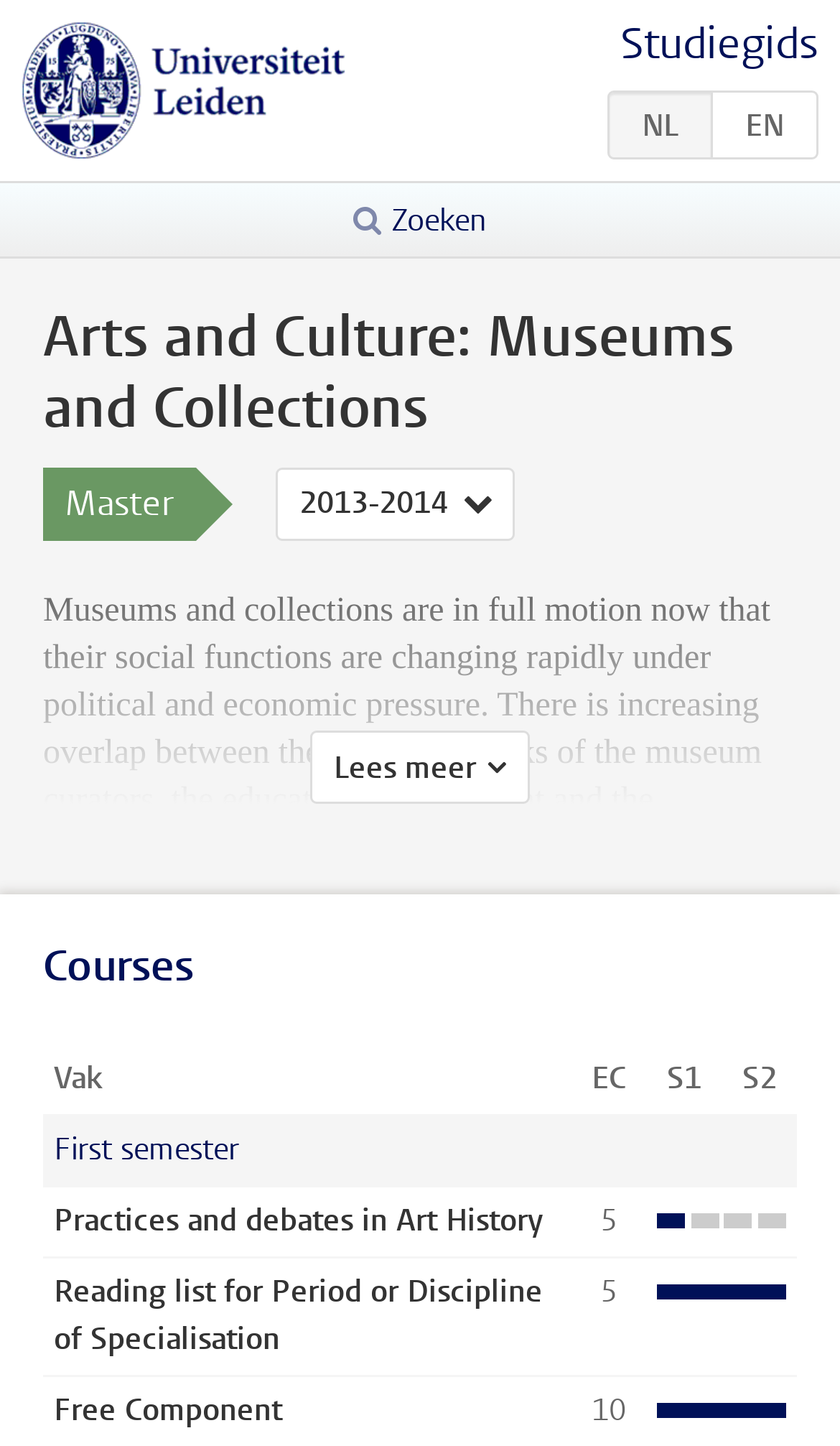Could you please study the image and provide a detailed answer to the question:
How many EC credits is the 'Free Component' course worth?

The number of EC credits for the 'Free Component' course can be found in the table under the 'Courses' heading, where it is listed as '10' in the 'EC' column.